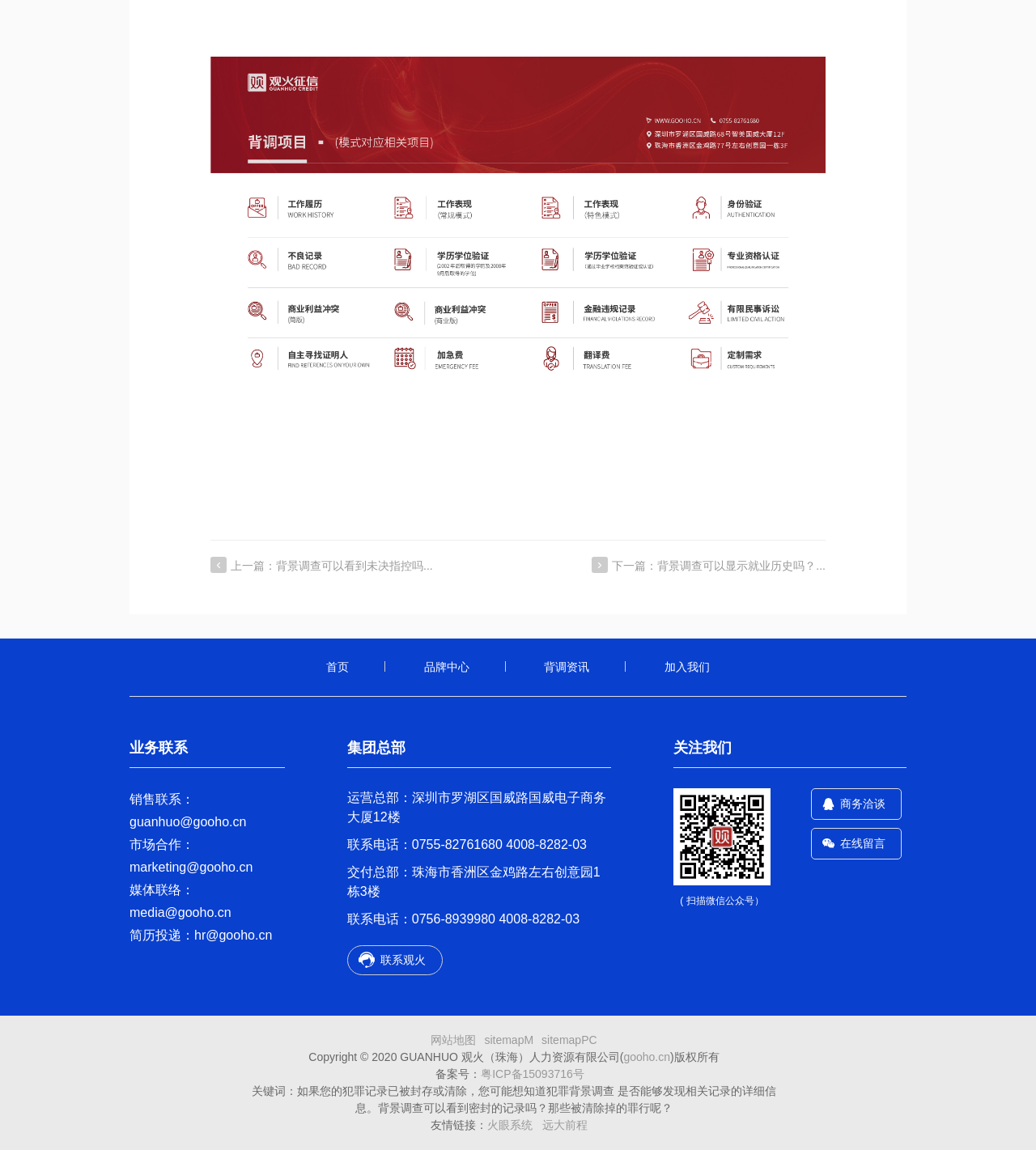Using the provided element description: "sitemapPC", determine the bounding box coordinates of the corresponding UI element in the screenshot.

[0.523, 0.898, 0.576, 0.91]